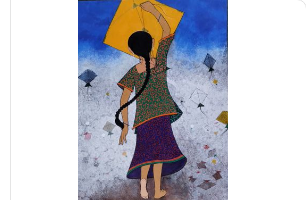Generate a complete and detailed caption for the image.

This captivating artwork titled "Flying Up" features a young girl joyfully lifting a vibrant yellow kite against a striking blue sky. The girl is depicted with a long braid cascading down her back, wearing a colorful outfit with patterns that reflect a traditional aesthetic. The lively scene is filled with the energy of kite flying, showcased by the kites of various shapes and colors darting in the background. The painting evokes a sense of freedom and playfulness, capturing the essence of childhood joy and cultural celebration. The artwork is an acrylic on canvas, presenting a beautiful blend of colors and emotions, inviting viewers to reminisce about their own carefree moments. This piece is created by artist Rahul Mhetre and is a part of a larger collection featured online.